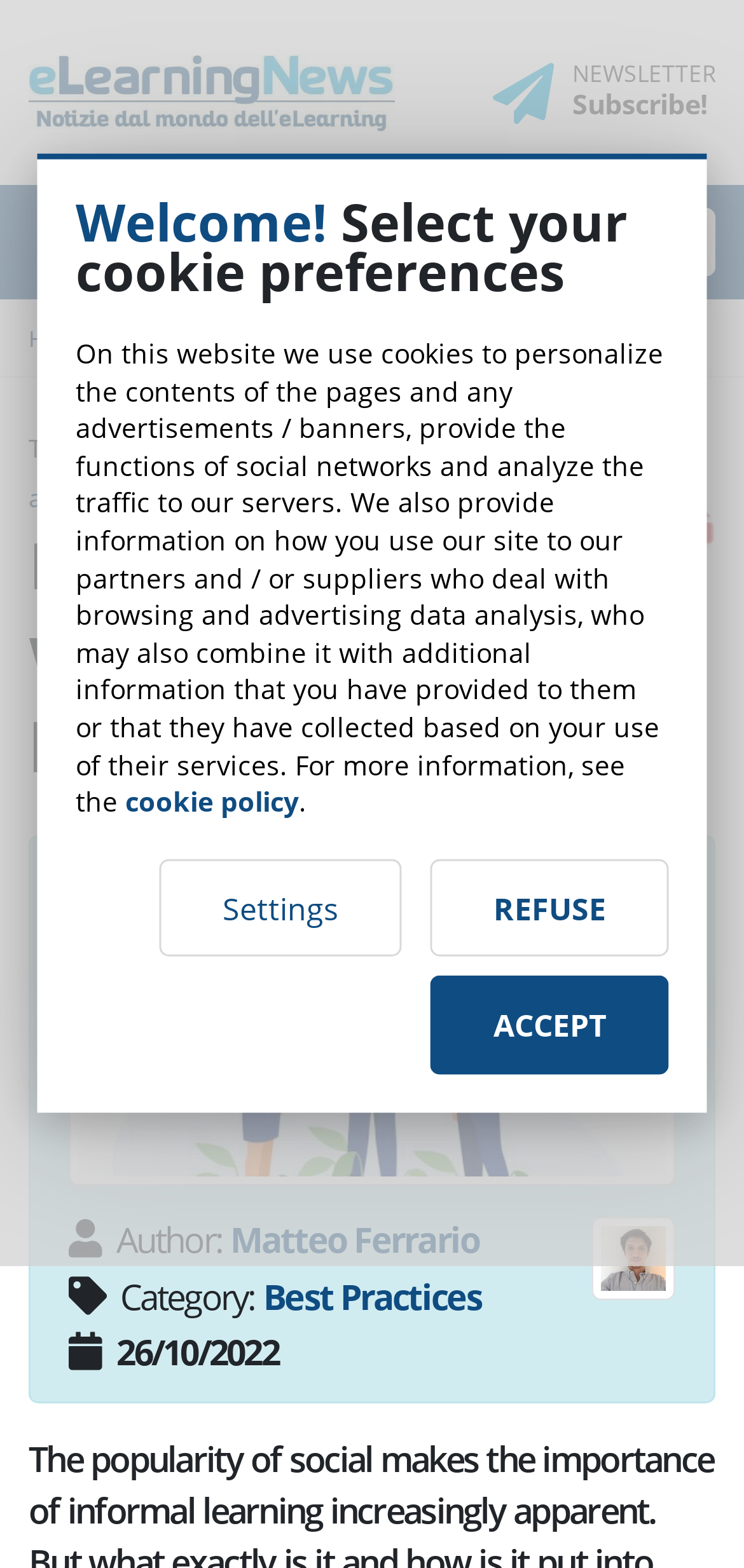Kindly provide the bounding box coordinates of the section you need to click on to fulfill the given instruction: "Read the article".

[0.092, 0.549, 0.908, 0.879]